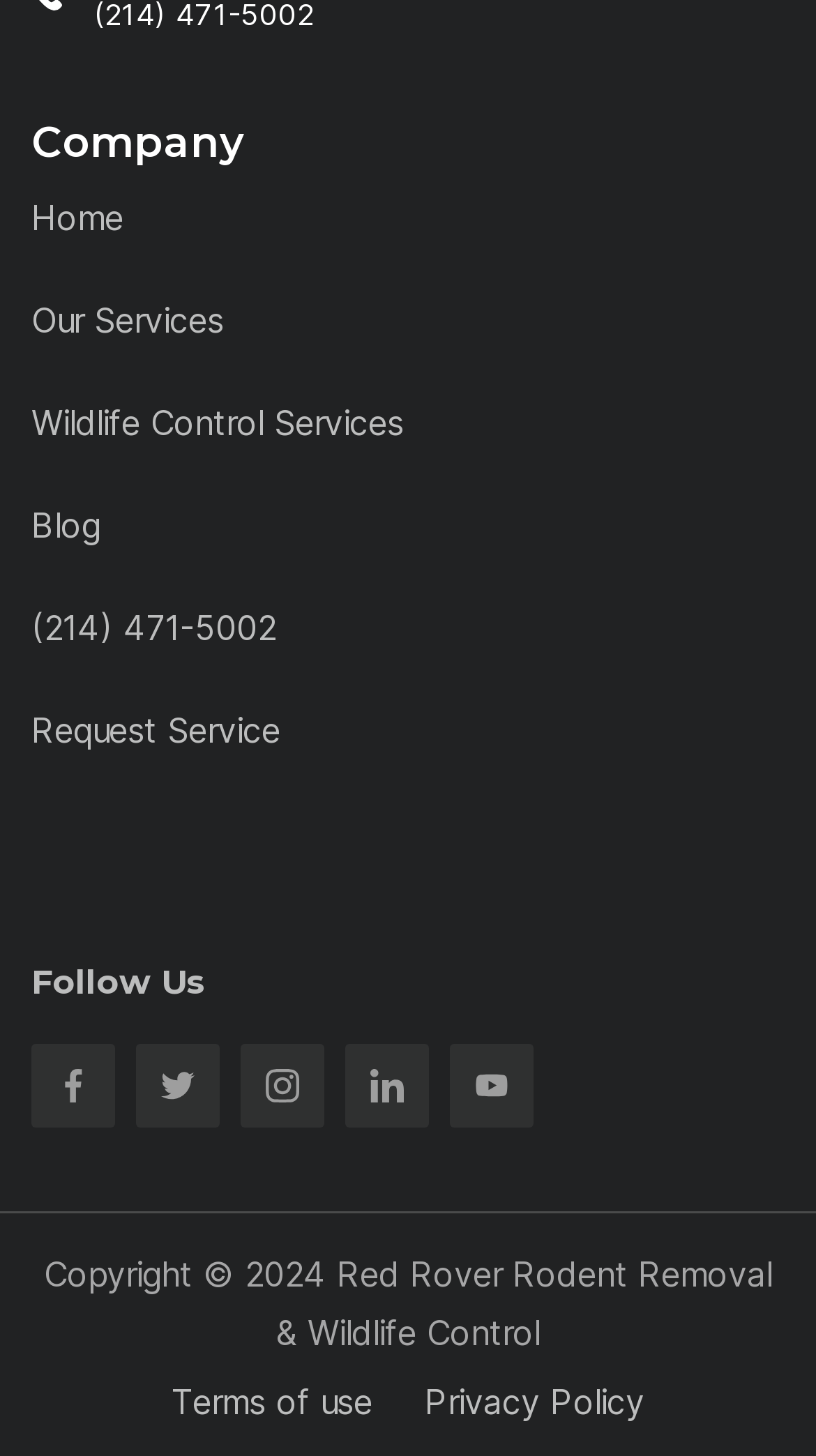What are the two links at the bottom of the webpage?
From the screenshot, provide a brief answer in one word or phrase.

Terms of use and Privacy Policy